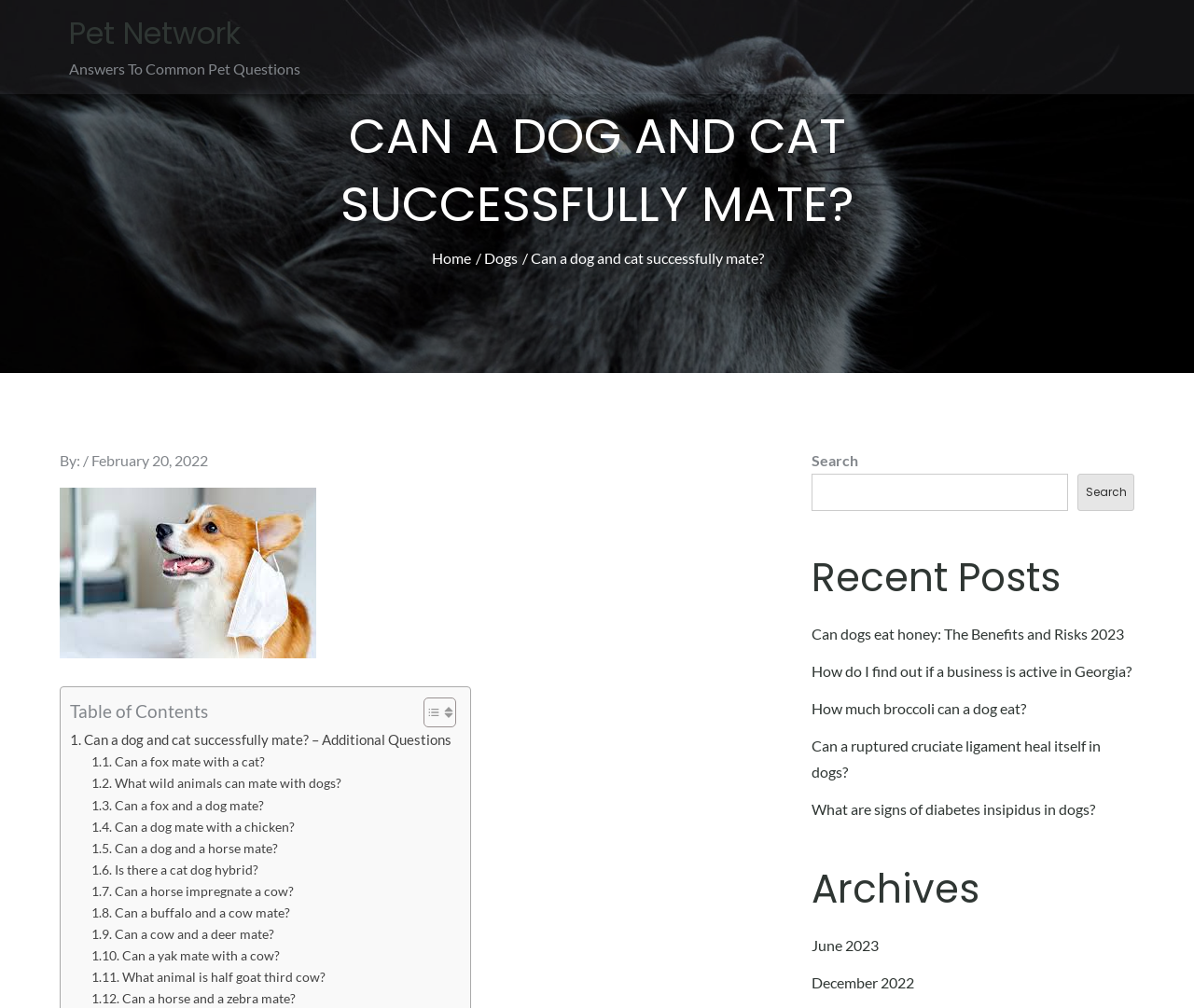Please identify the bounding box coordinates of the region to click in order to complete the given instruction: "Read the article about dogs eating honey". The coordinates should be four float numbers between 0 and 1, i.e., [left, top, right, bottom].

[0.68, 0.62, 0.942, 0.637]